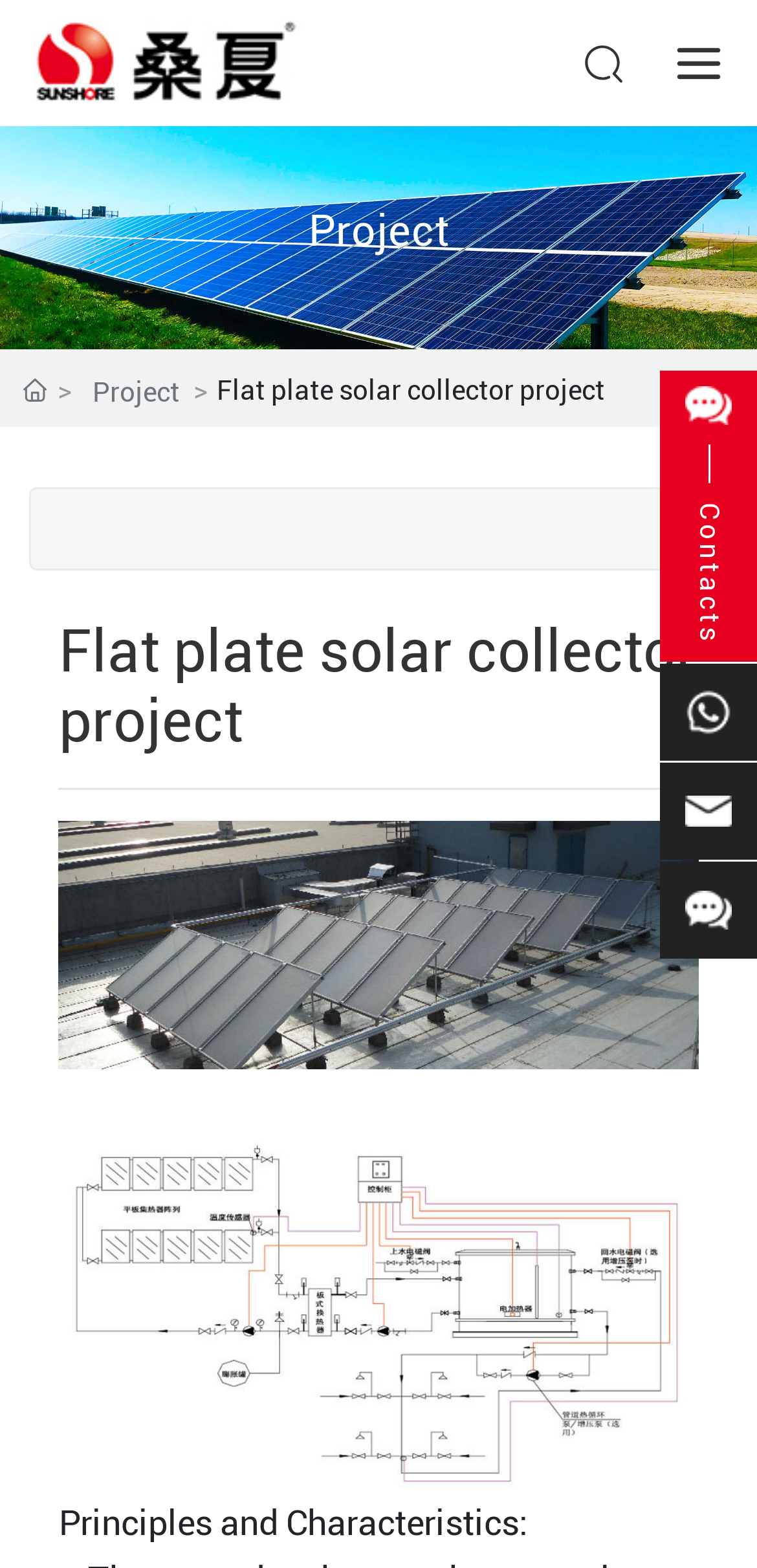Respond with a single word or short phrase to the following question: 
What is the name of the project?

Flat plate solar collector project